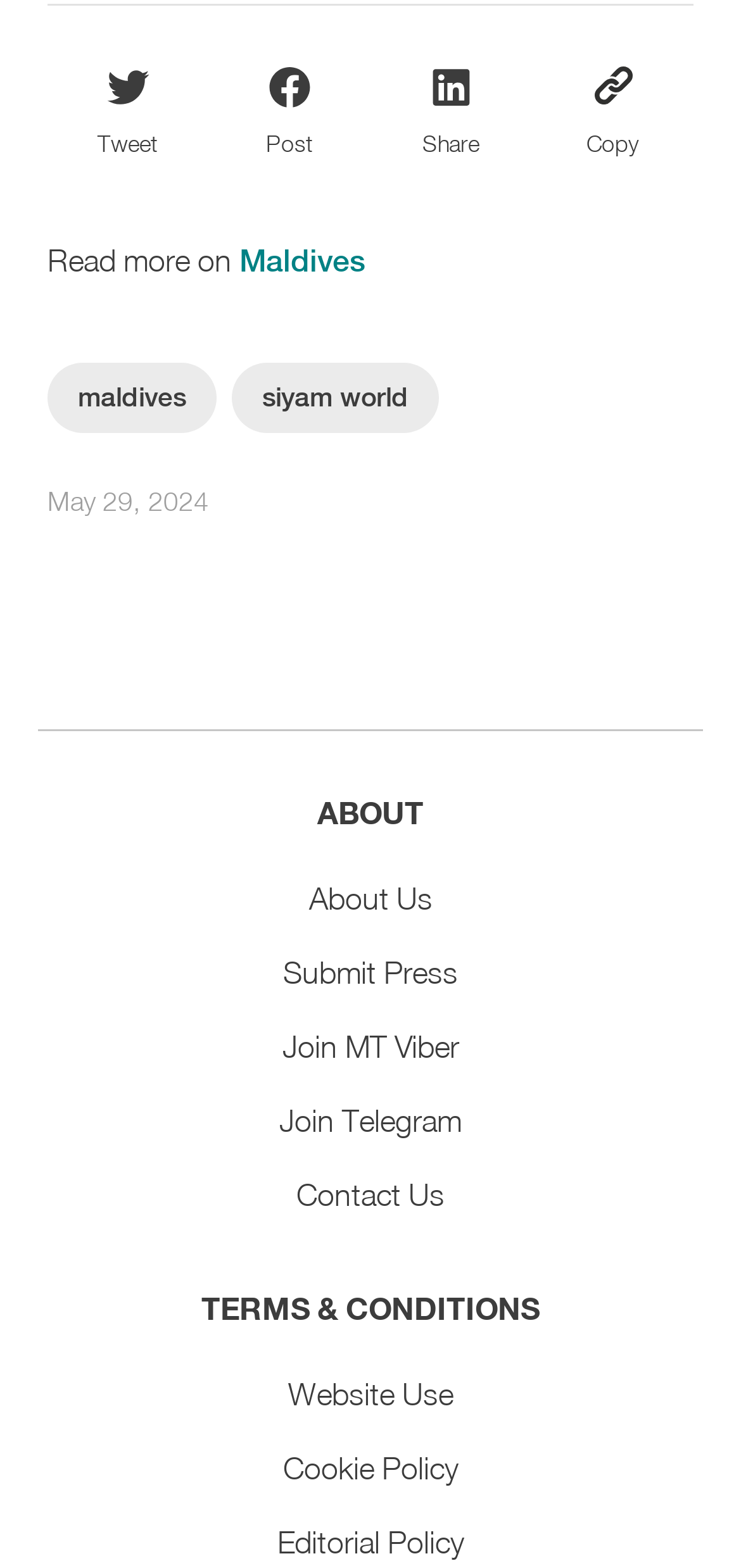Determine the bounding box coordinates for the element that should be clicked to follow this instruction: "Share on Twitter". The coordinates should be given as four float numbers between 0 and 1, in the format [left, top, right, bottom].

[0.064, 0.042, 0.282, 0.102]